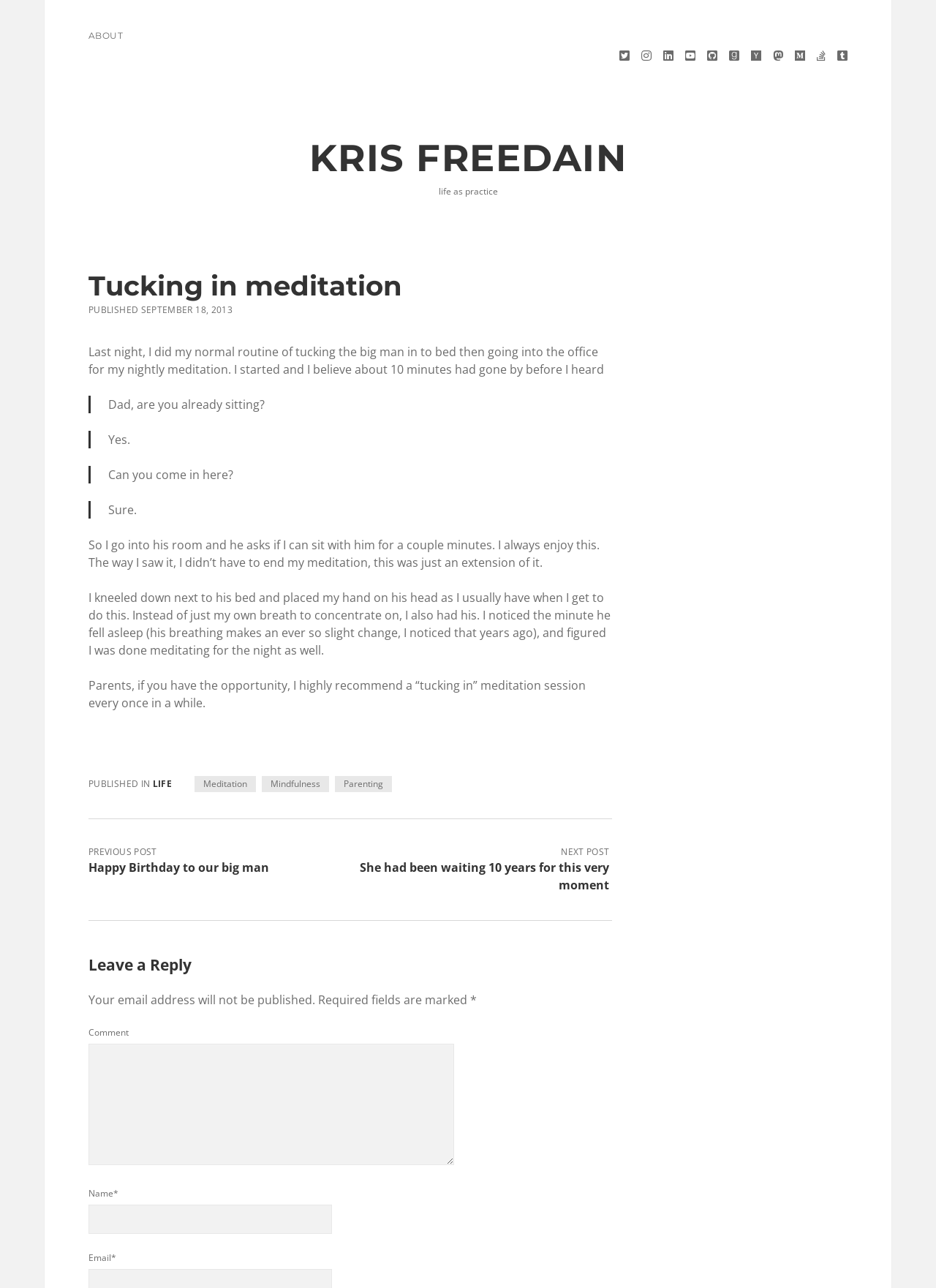Given the element description: "Kris Freedain", predict the bounding box coordinates of the UI element it refers to, using four float numbers between 0 and 1, i.e., [left, top, right, bottom].

[0.33, 0.074, 0.67, 0.109]